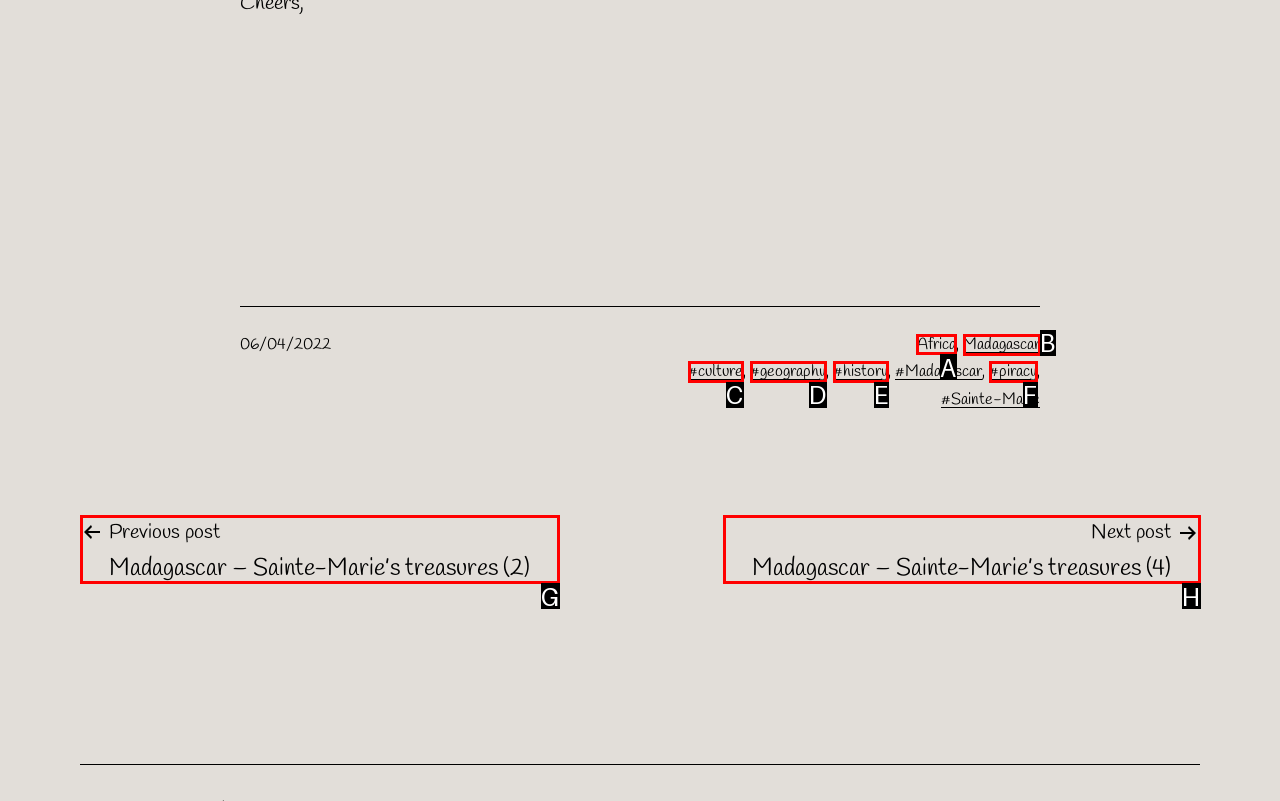Find the appropriate UI element to complete the task: Read about Africa. Indicate your choice by providing the letter of the element.

A